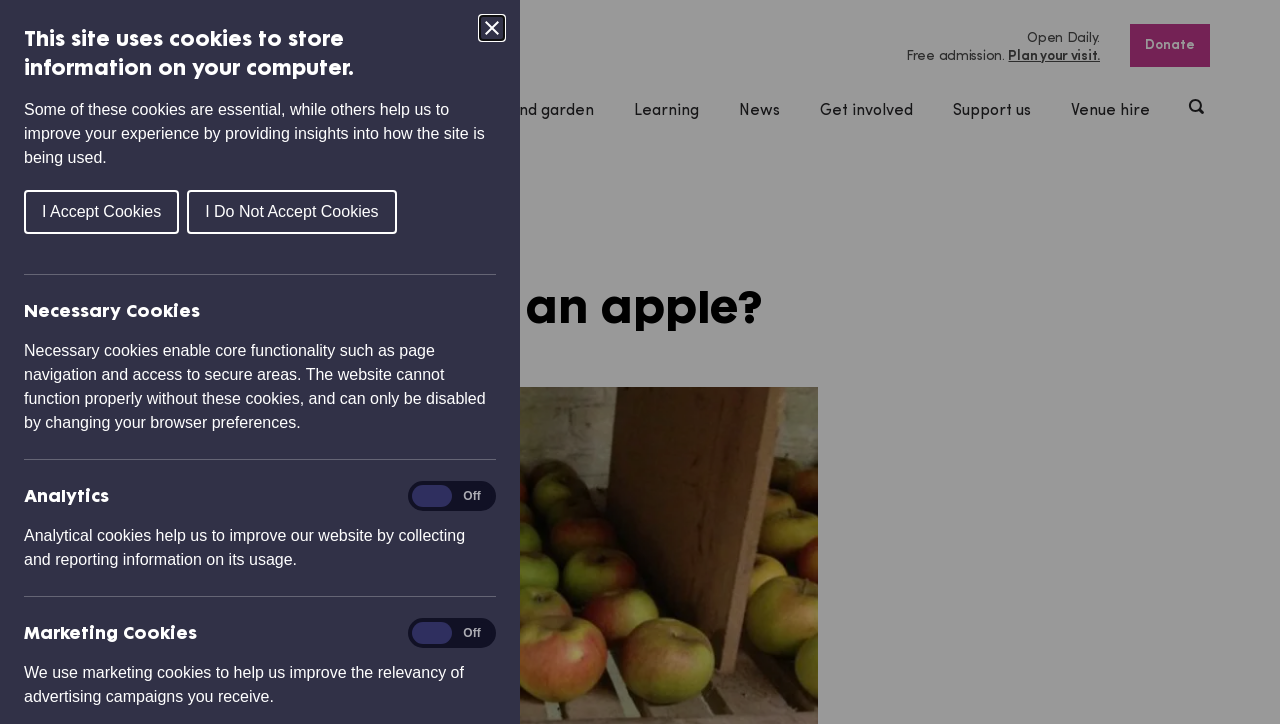Please determine the bounding box coordinates of the area that needs to be clicked to complete this task: 'Plan your visit'. The coordinates must be four float numbers between 0 and 1, formatted as [left, top, right, bottom].

[0.788, 0.067, 0.859, 0.088]